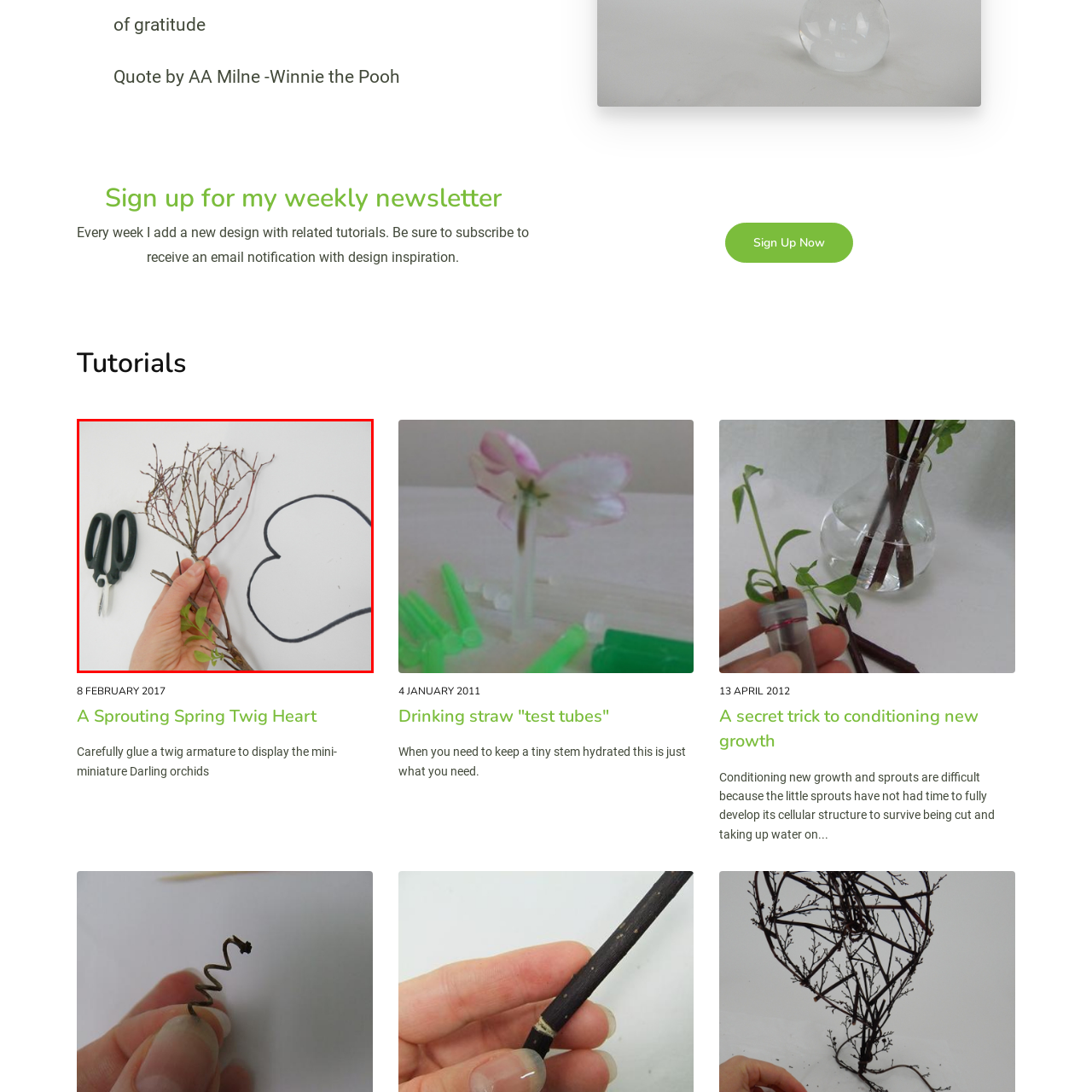Observe the content inside the red rectangle and respond to the question with one word or phrase: 
What tool is positioned nearby?

Scissors